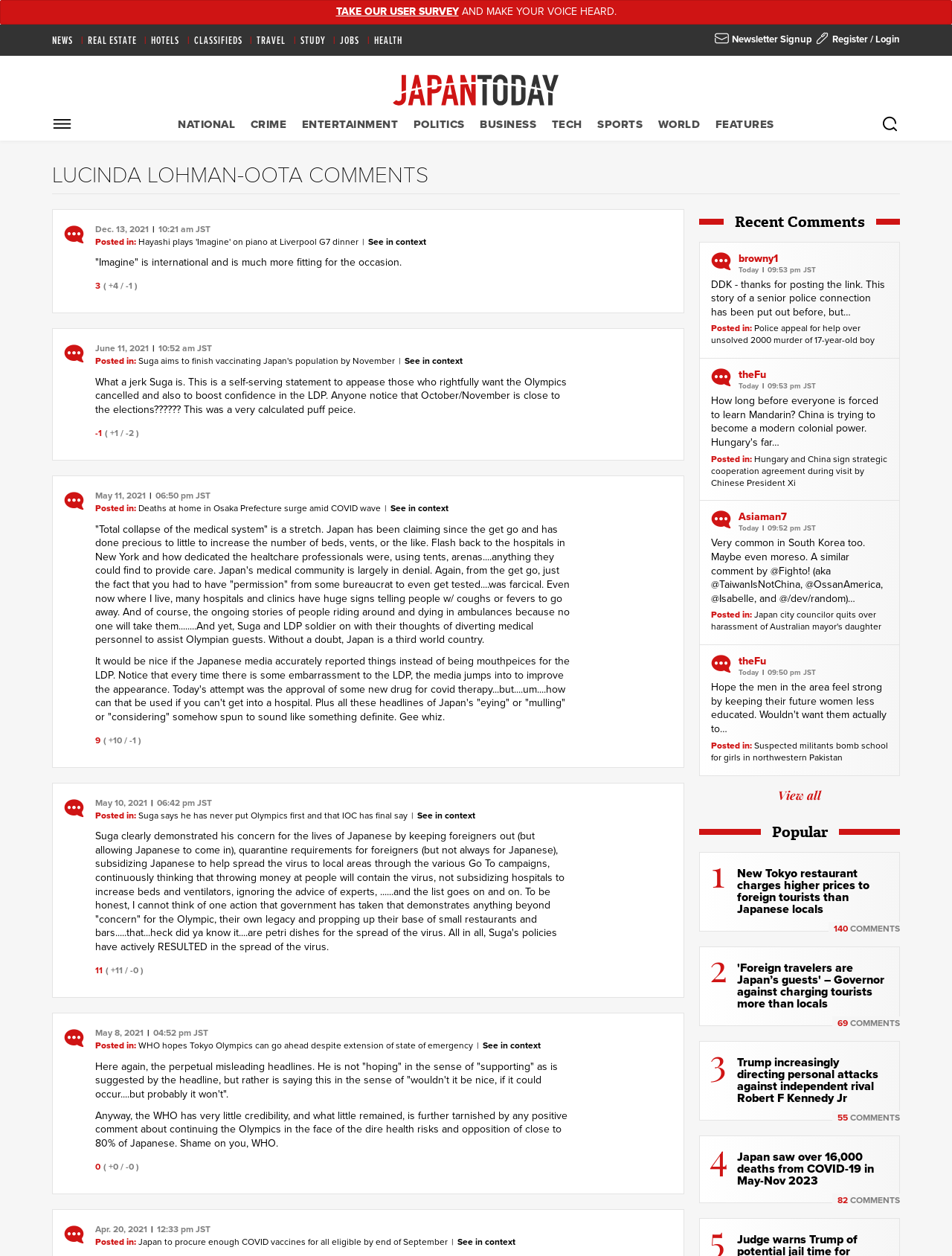By analyzing the image, answer the following question with a detailed response: What is the name of the website?

The name of the website can be found in the top-left corner of the webpage, where it is written as 'Japan Today'.